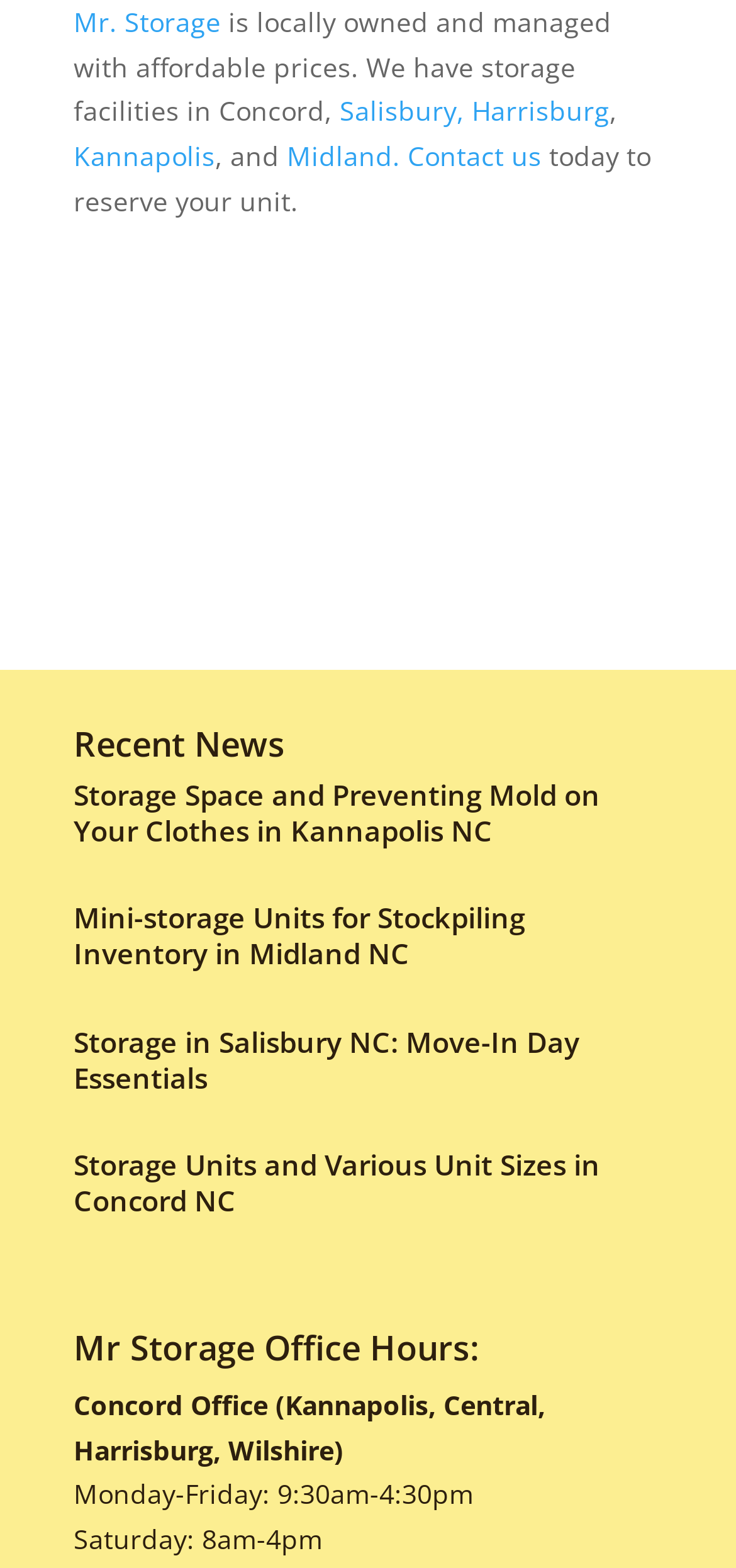Please find the bounding box coordinates of the element's region to be clicked to carry out this instruction: "view office hours in Concord".

[0.1, 0.884, 0.741, 0.936]